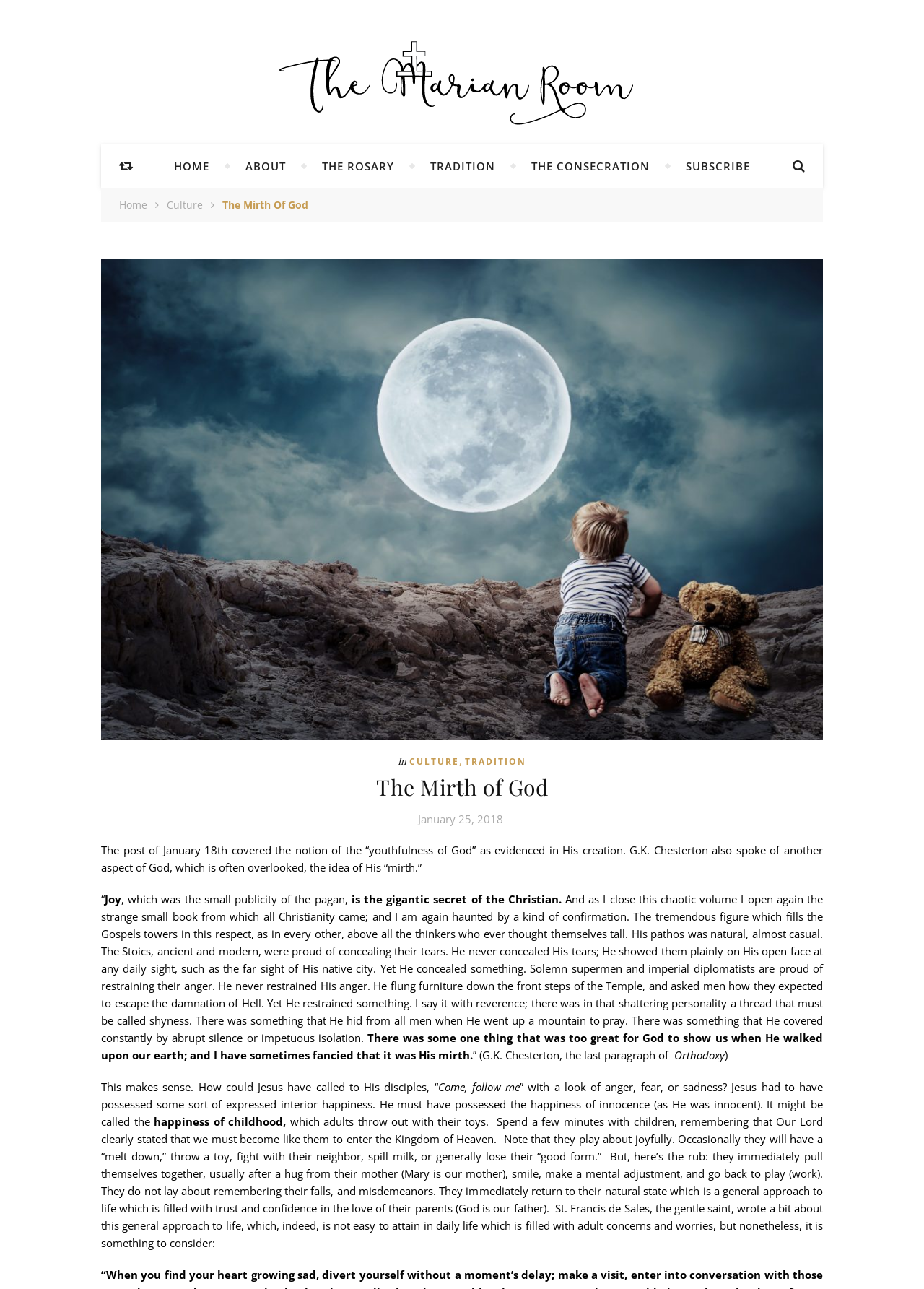Show me the bounding box coordinates of the clickable region to achieve the task as per the instruction: "Click the HOME link".

[0.188, 0.112, 0.227, 0.146]